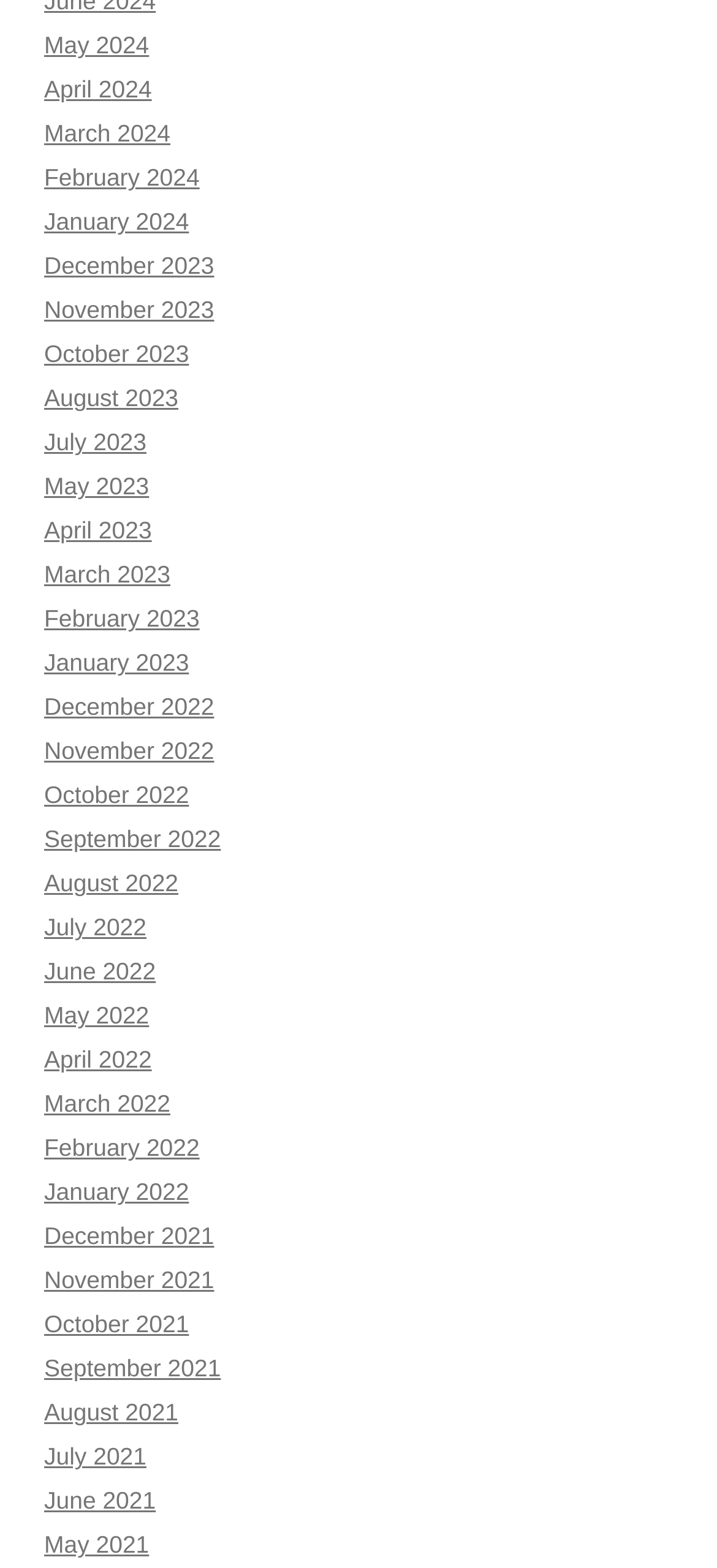Determine the bounding box coordinates of the element that should be clicked to execute the following command: "Check January 2022".

[0.062, 0.752, 0.264, 0.769]